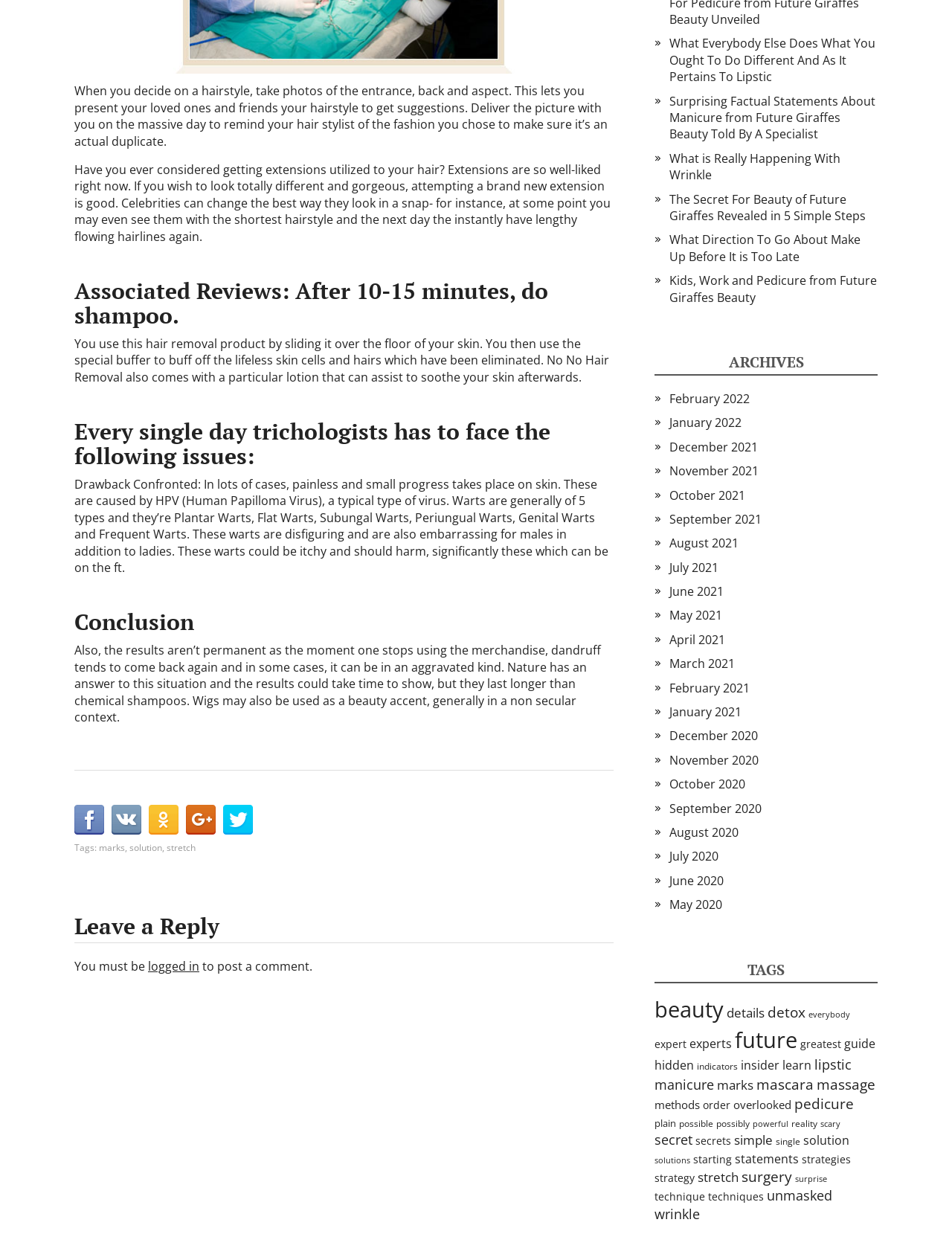Provide the bounding box coordinates of the UI element this sentence describes: "order".

[0.738, 0.89, 0.767, 0.901]